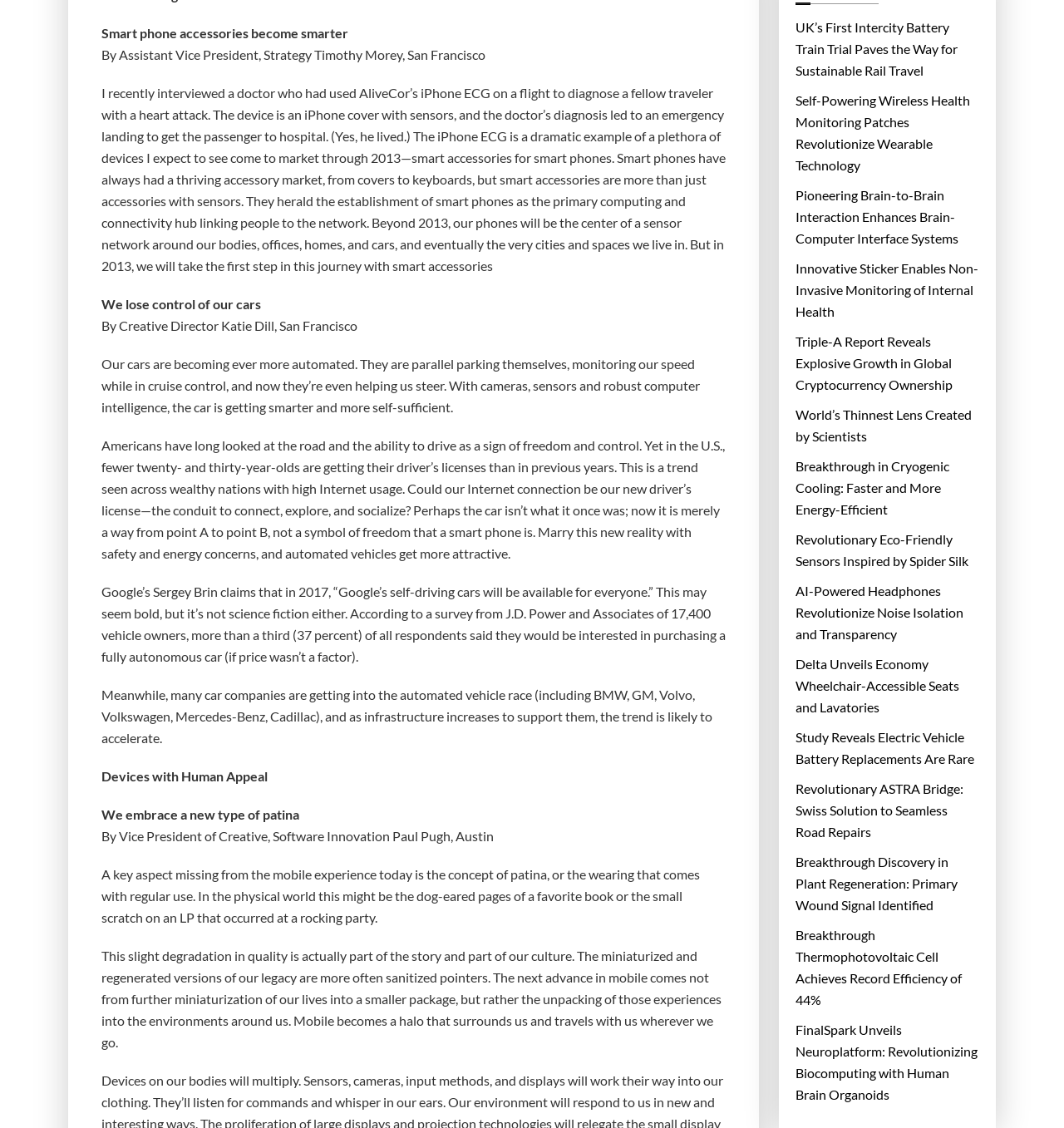Identify the bounding box coordinates of the clickable section necessary to follow the following instruction: "Explore the world's thinnest lens created by scientists". The coordinates should be presented as four float numbers from 0 to 1, i.e., [left, top, right, bottom].

[0.748, 0.358, 0.92, 0.396]